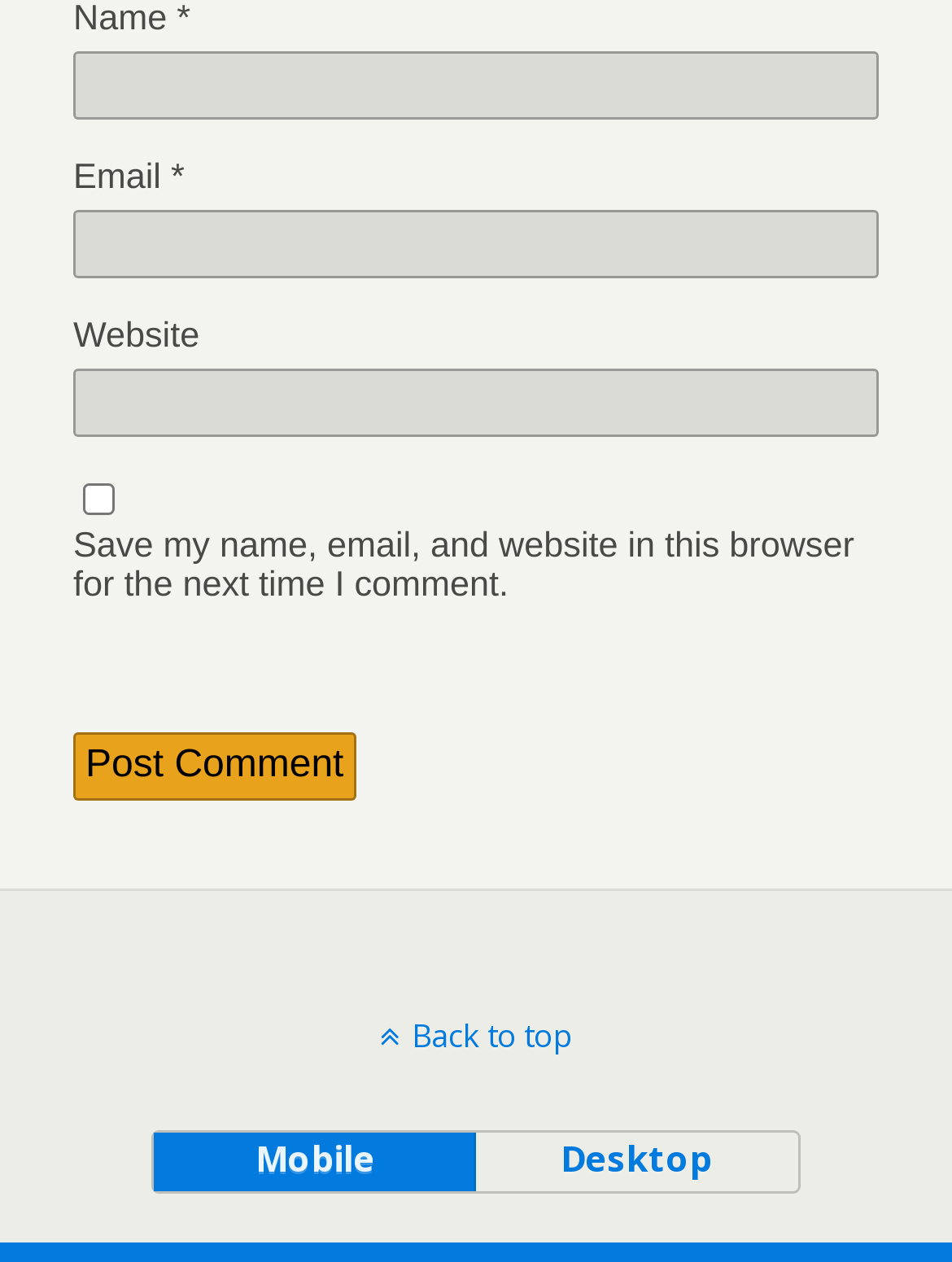Identify the bounding box coordinates of the clickable region to carry out the given instruction: "Check the save my name checkbox".

[0.087, 0.383, 0.121, 0.408]